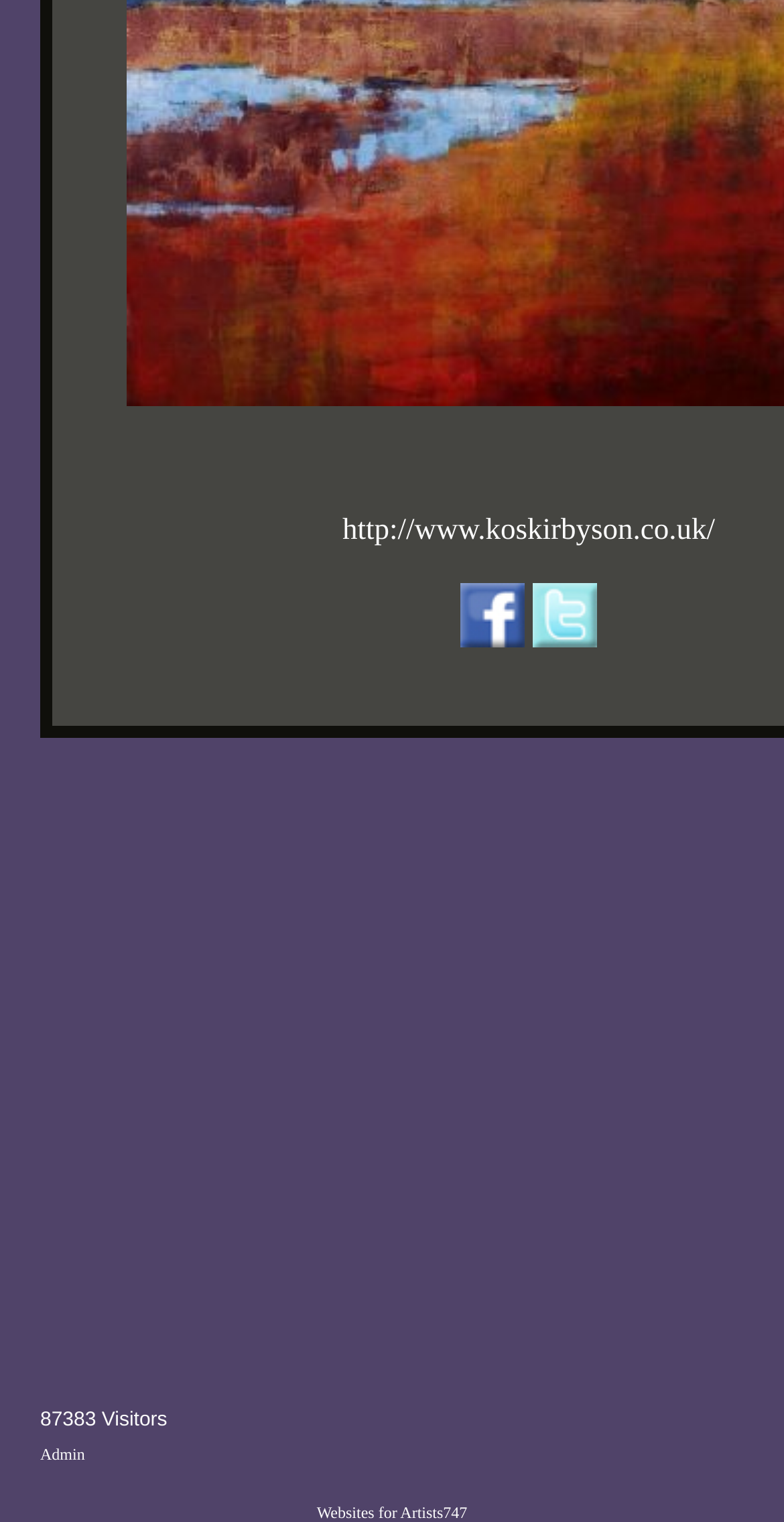Using floating point numbers between 0 and 1, provide the bounding box coordinates in the format (top-left x, top-left y, bottom-right x, bottom-right y). Locate the UI element described here: http://www.koskirbyson.co.uk/

[0.437, 0.338, 0.912, 0.359]